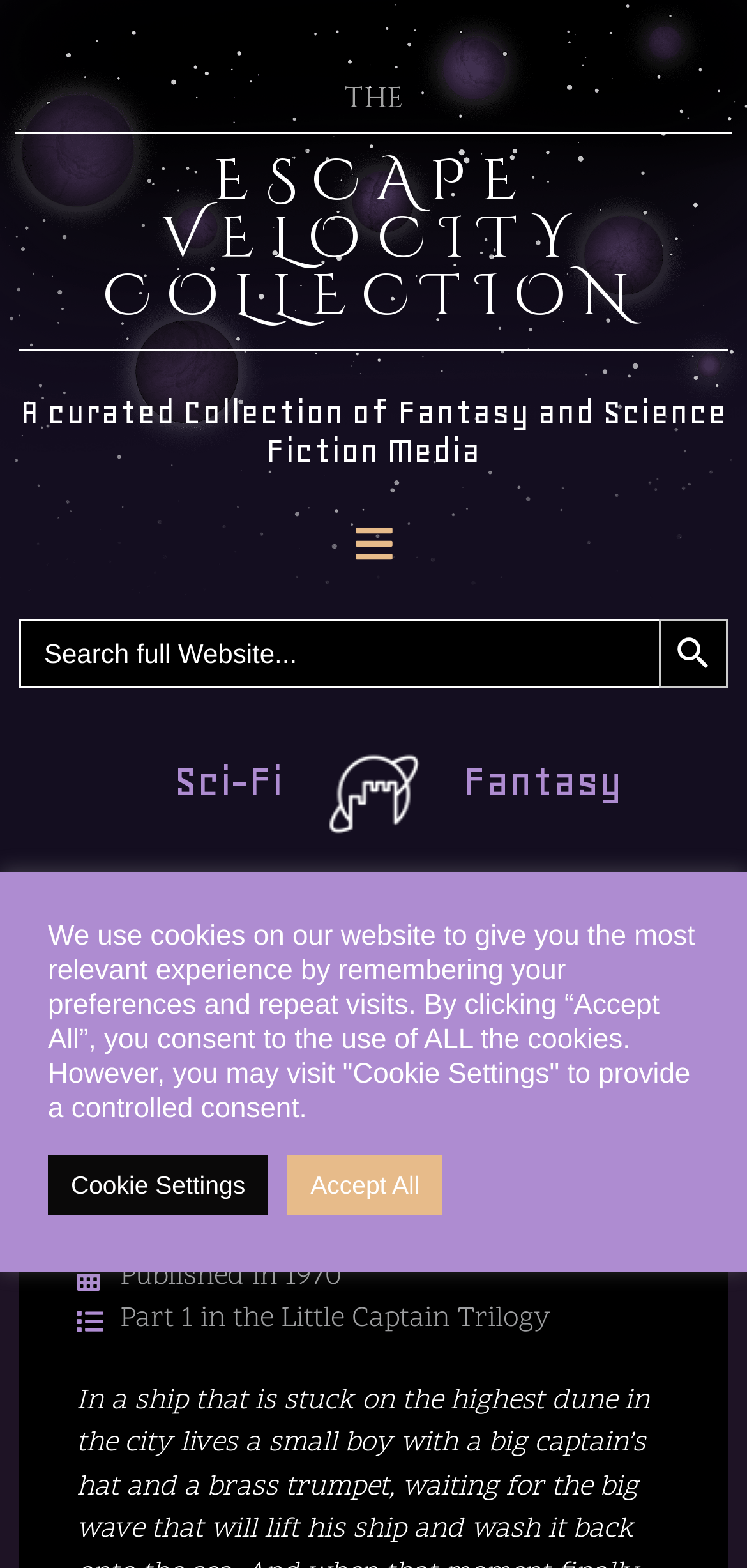What type of media is curated in this collection?
Please answer using one word or phrase, based on the screenshot.

Fantasy and Science Fiction